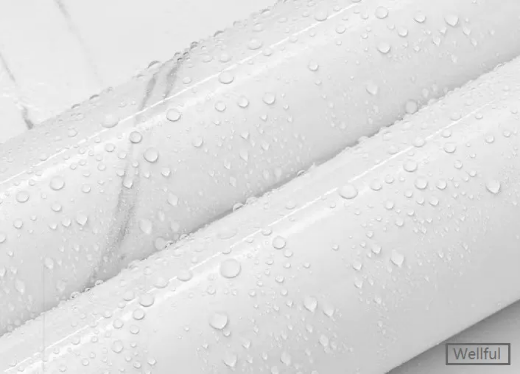Kindly respond to the following question with a single word or a brief phrase: 
What is the brand name displayed on the image?

Wellful